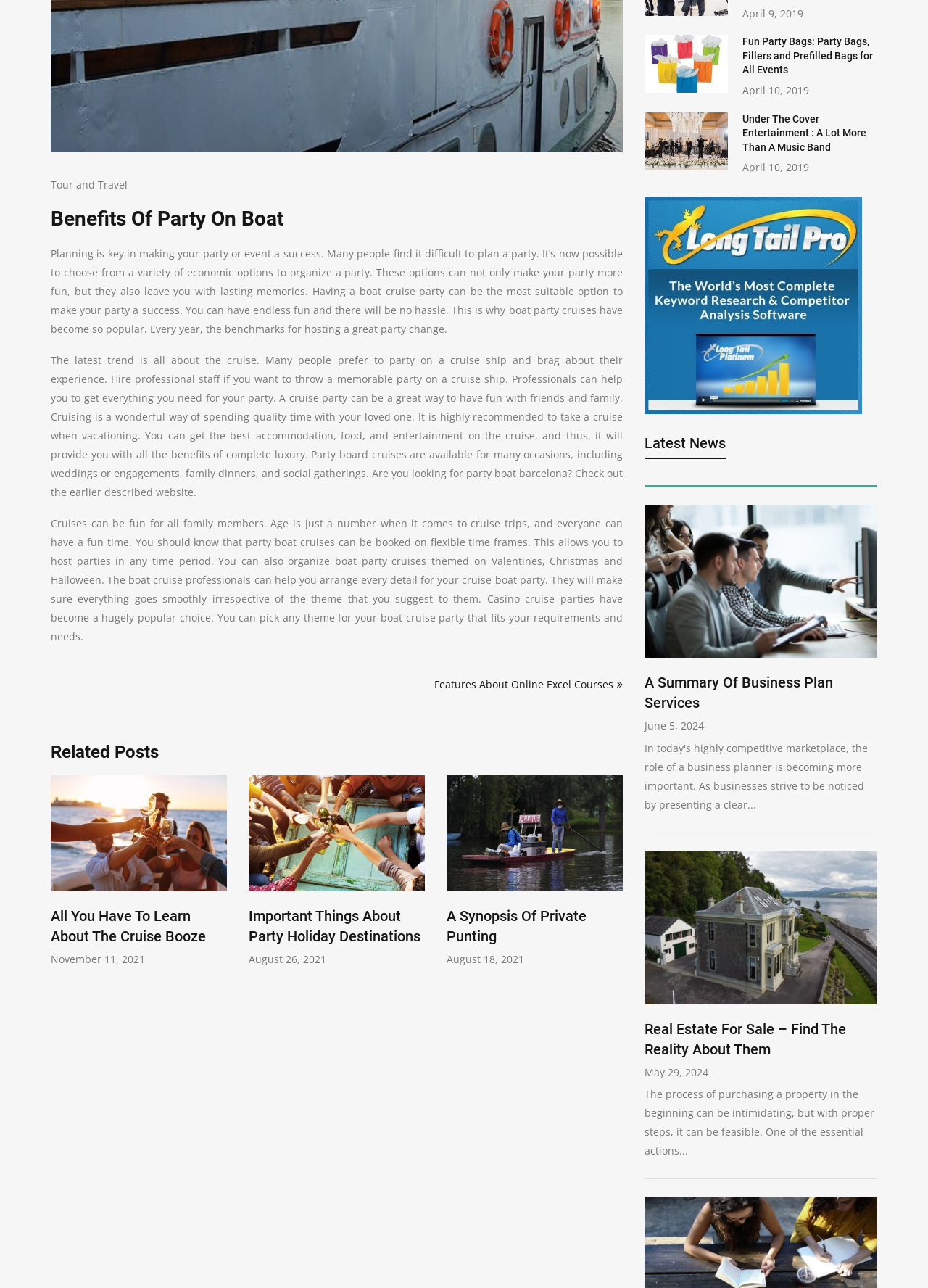From the given element description: "AUTOTERM Air 8D", find the bounding box for the UI element. Provide the coordinates as four float numbers between 0 and 1, in the order [left, top, right, bottom].

None